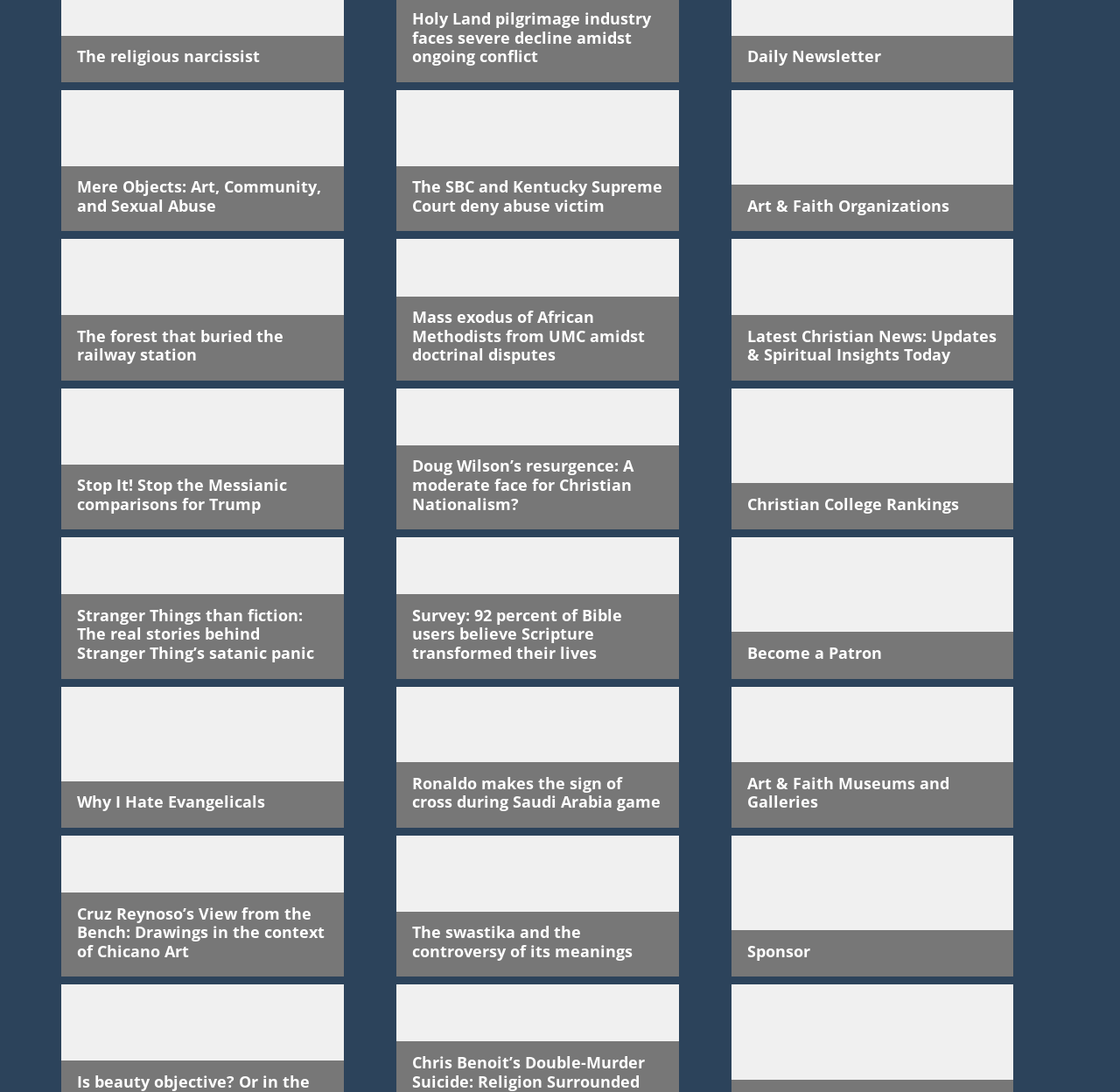Could you provide the bounding box coordinates for the portion of the screen to click to complete this instruction: "Visit the Help Centre"?

None